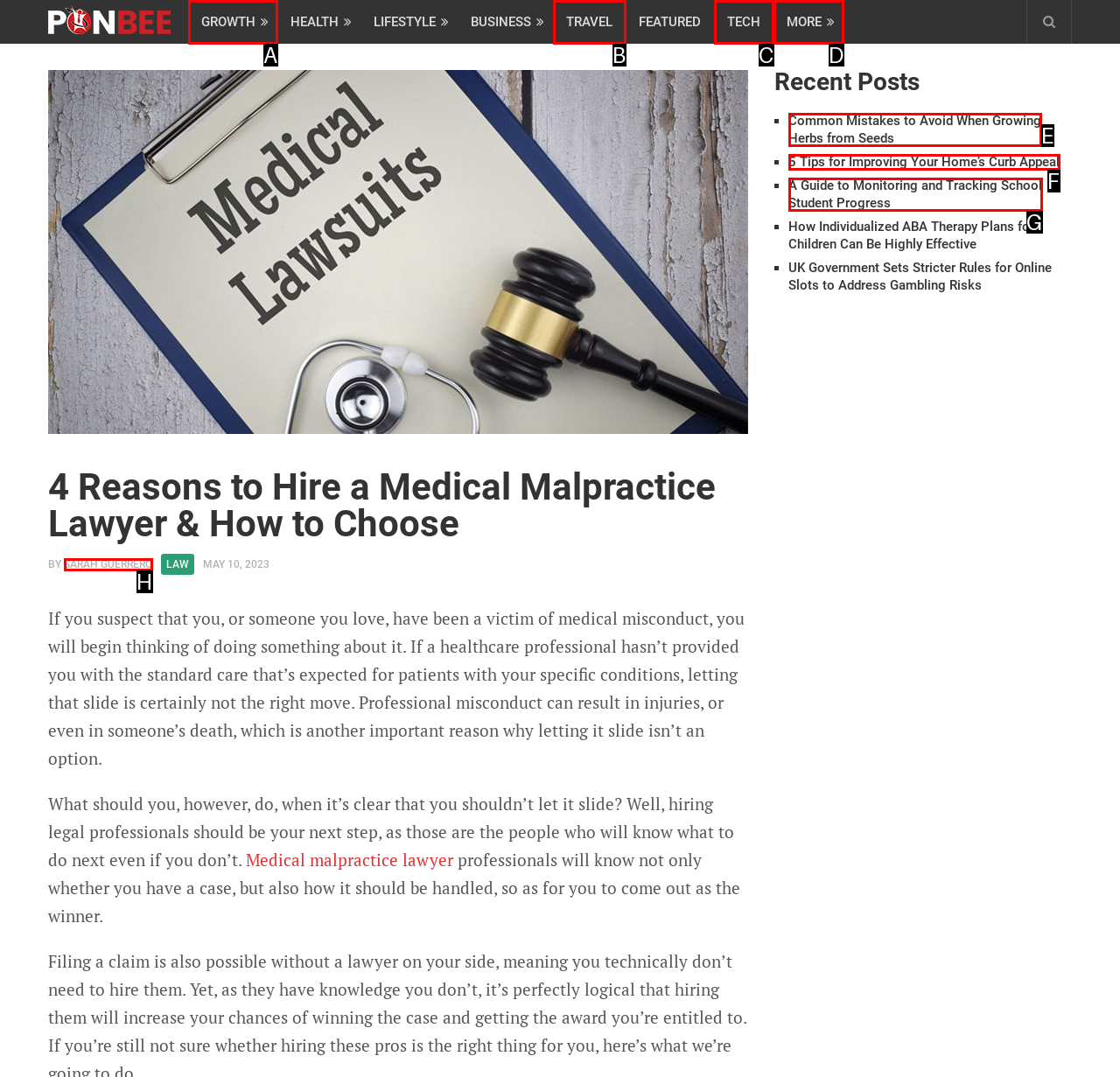Which HTML element should be clicked to fulfill the following task: Click on 'GROWTH'?
Reply with the letter of the appropriate option from the choices given.

A